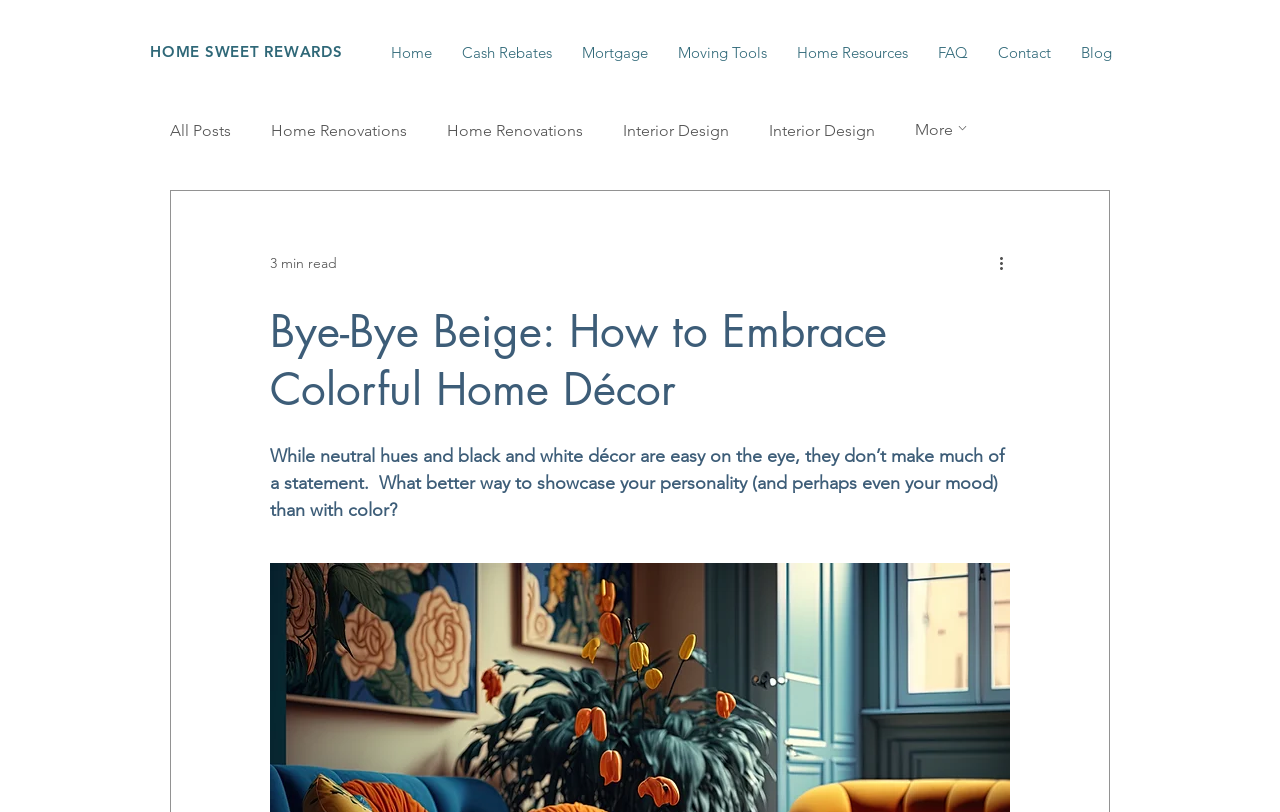Using the description: "HOME SWEET REWARDS", determine the UI element's bounding box coordinates. Ensure the coordinates are in the format of four float numbers between 0 and 1, i.e., [left, top, right, bottom].

[0.117, 0.052, 0.268, 0.074]